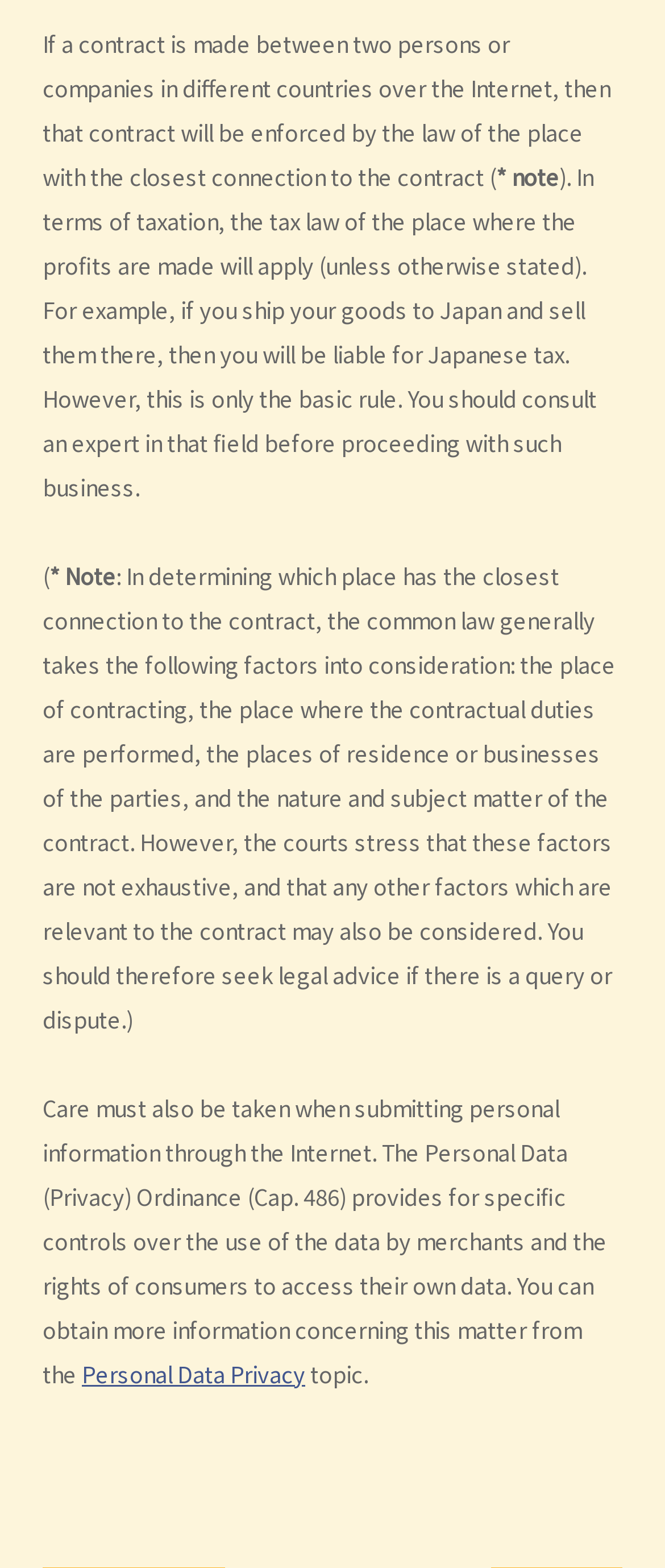Using the webpage screenshot and the element description G. The Companies Ordinance (Cap.622), determine the bounding box coordinates. Specify the coordinates in the format (top-left x, top-left y, bottom-right x, bottom-right y) with values ranging from 0 to 1.

[0.051, 0.551, 0.641, 0.572]